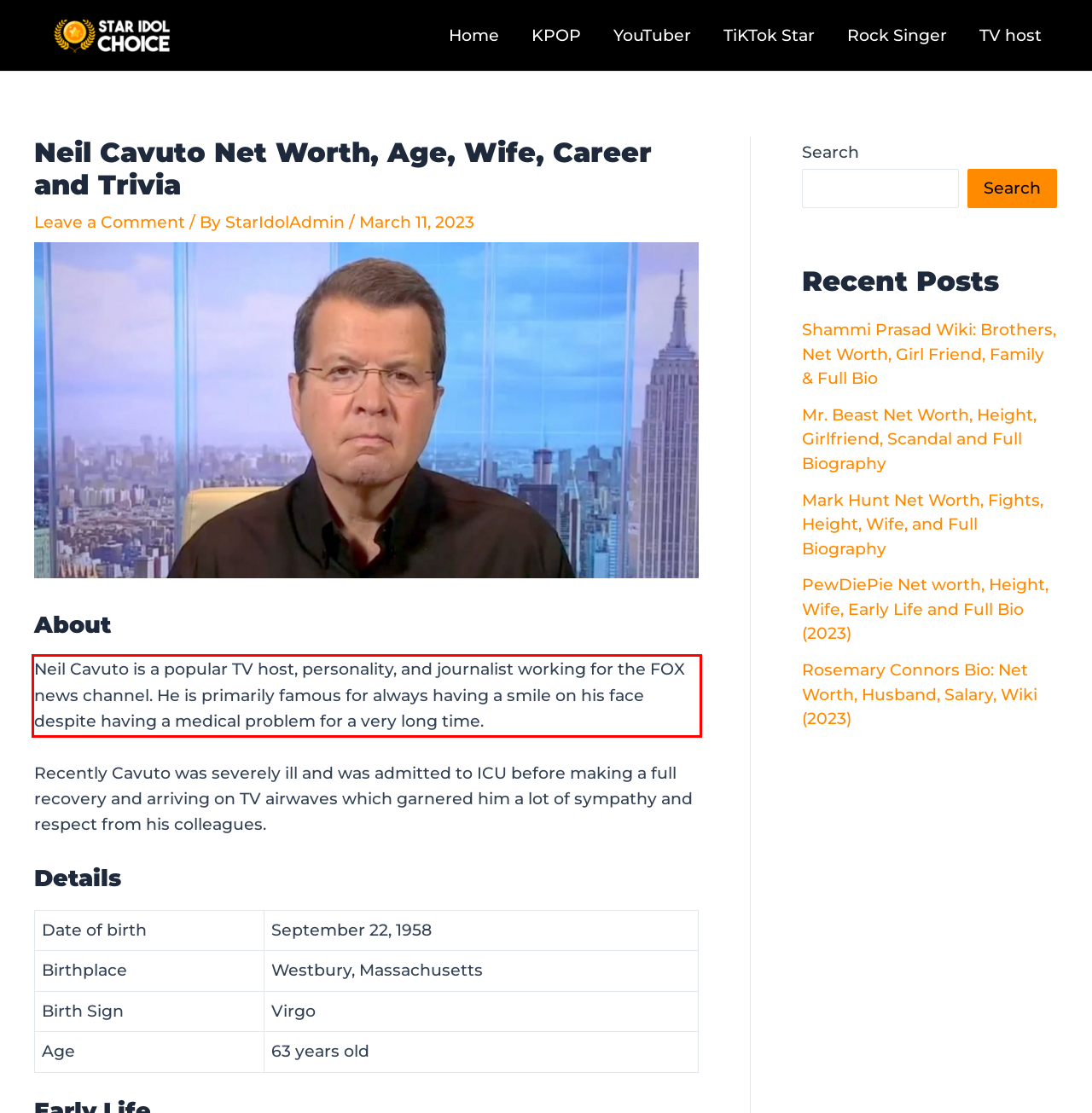You have a webpage screenshot with a red rectangle surrounding a UI element. Extract the text content from within this red bounding box.

Neil Cavuto is a popular TV host, personality, and journalist working for the FOX news channel. He is primarily famous for always having a smile on his face despite having a medical problem for a very long time.